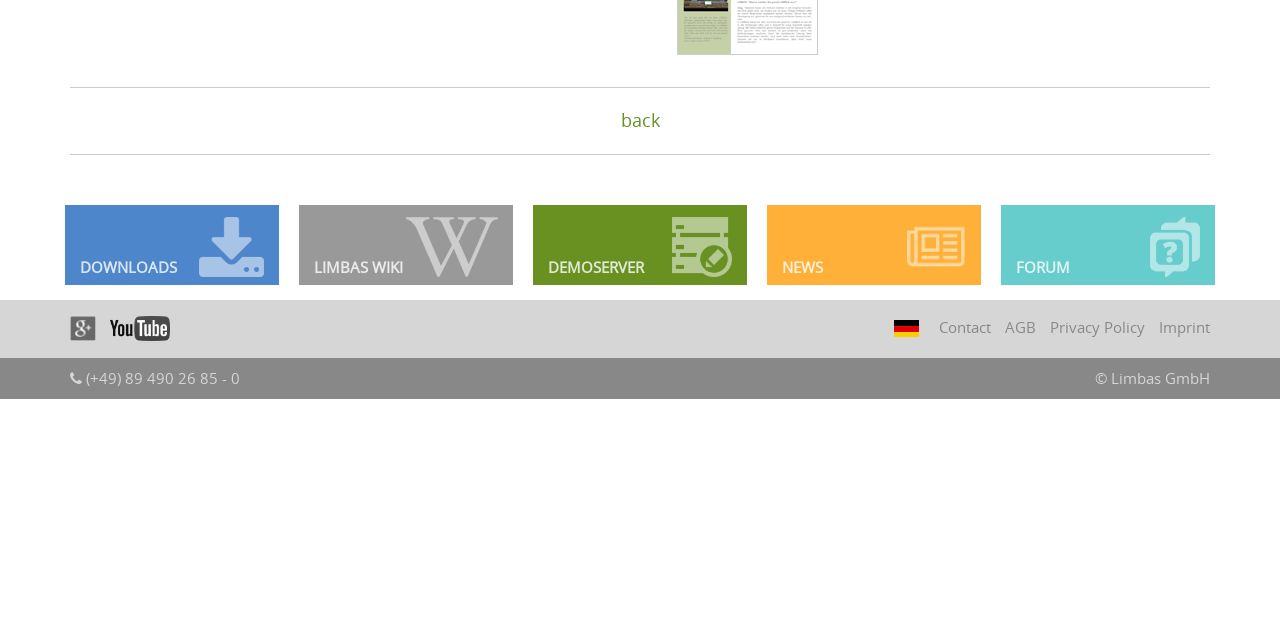Ascertain the bounding box coordinates for the UI element detailed here: "alt="YouTube"". The coordinates should be provided as [left, top, right, bottom] with each value being a float between 0 and 1.

[0.086, 0.492, 0.132, 0.533]